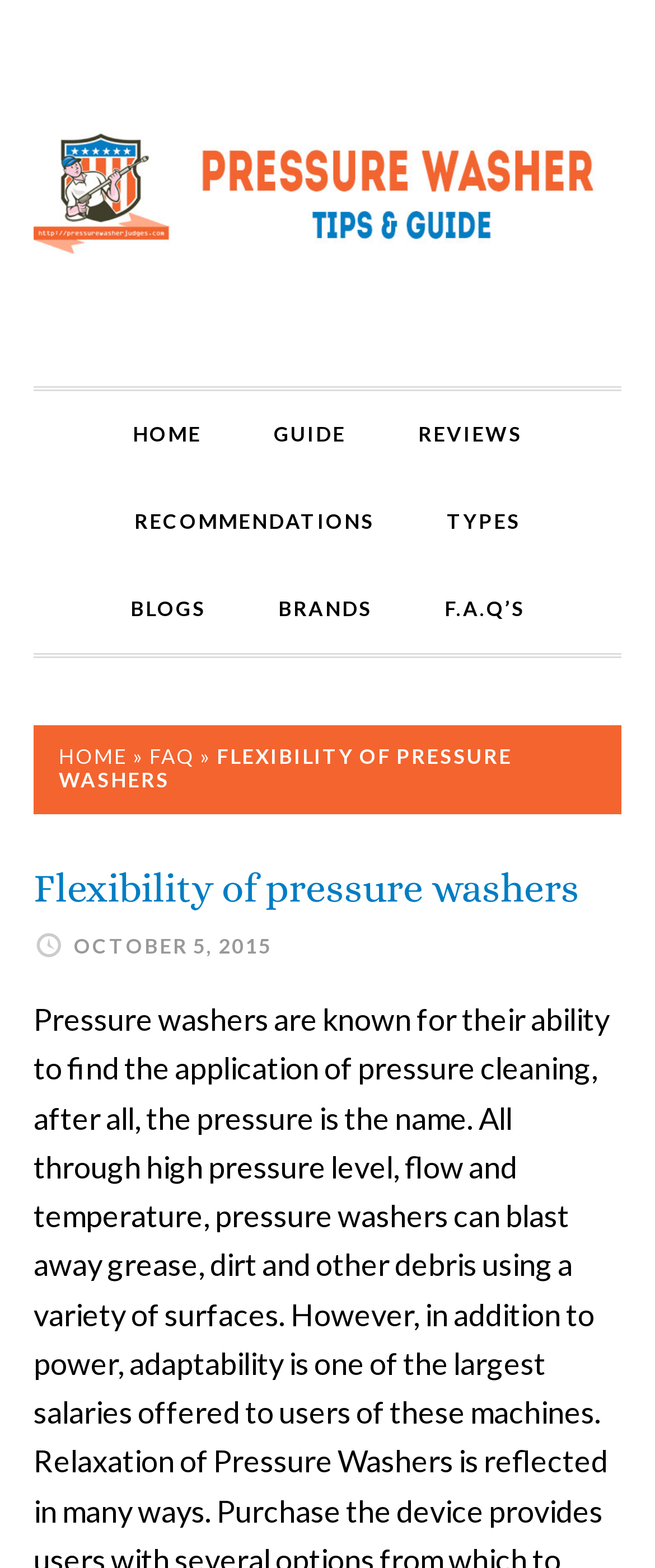Provide a brief response to the question using a single word or phrase: 
How many navigation links are there?

9